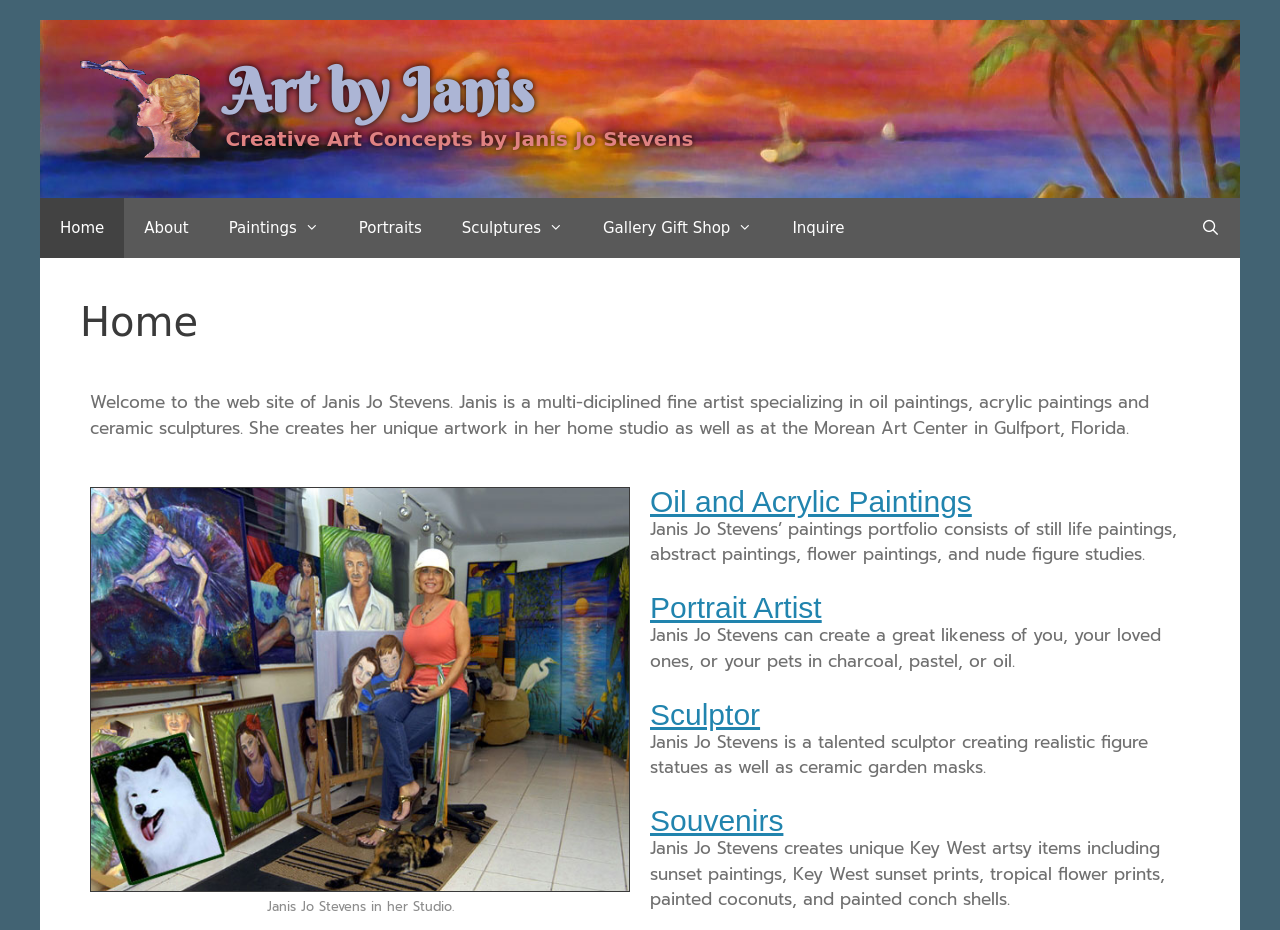Please pinpoint the bounding box coordinates for the region I should click to adhere to this instruction: "Search using the 'Open Search Bar' link".

[0.922, 0.213, 0.969, 0.278]